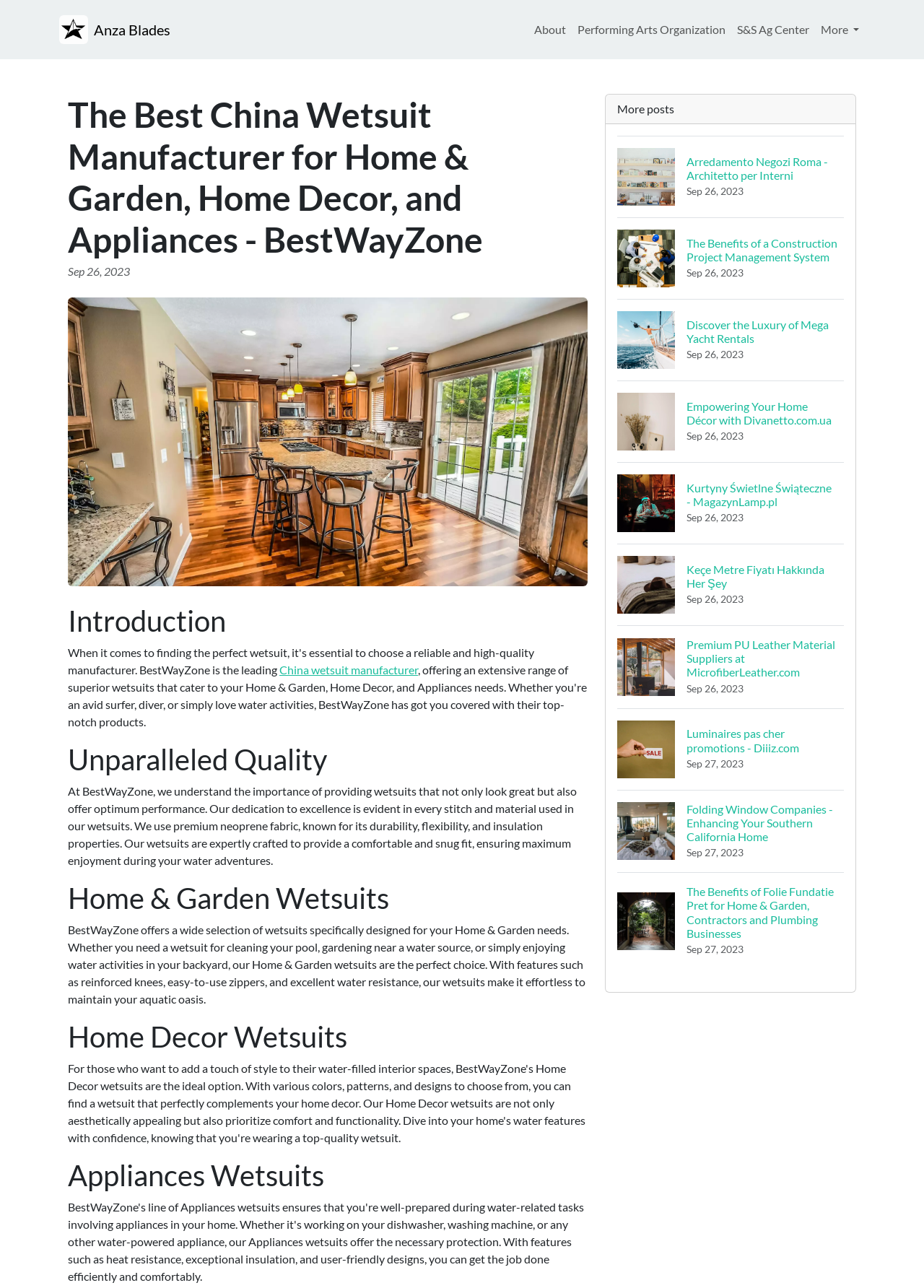Show the bounding box coordinates for the HTML element as described: "Anza Blades".

[0.064, 0.009, 0.184, 0.037]